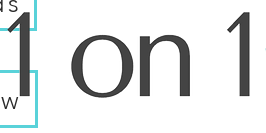Respond to the question below with a single word or phrase: What is the aesthetic of the logo design?

Clean and contemporary